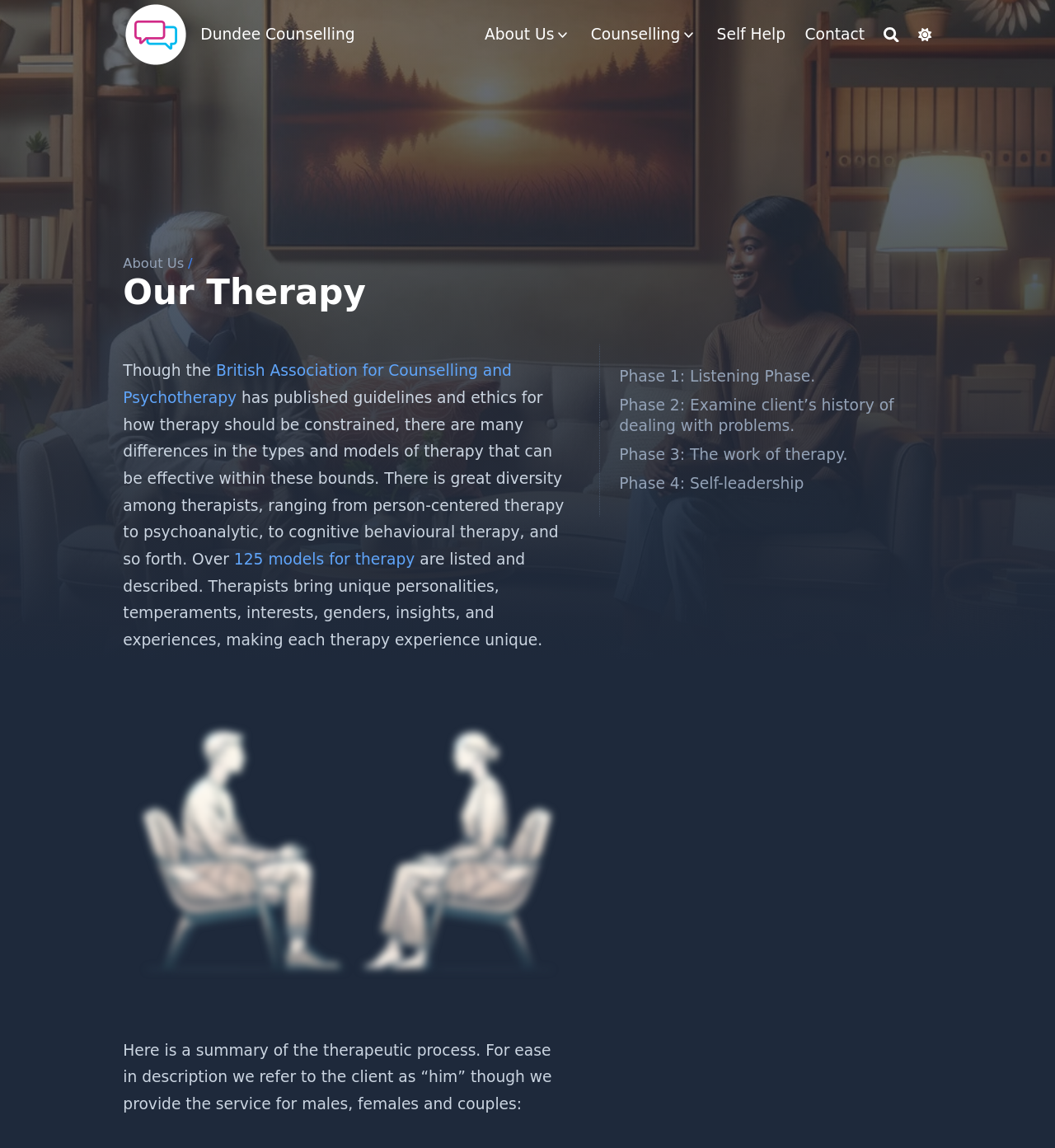Please reply with a single word or brief phrase to the question: 
What is the purpose of the 'Search' button?

To search the website